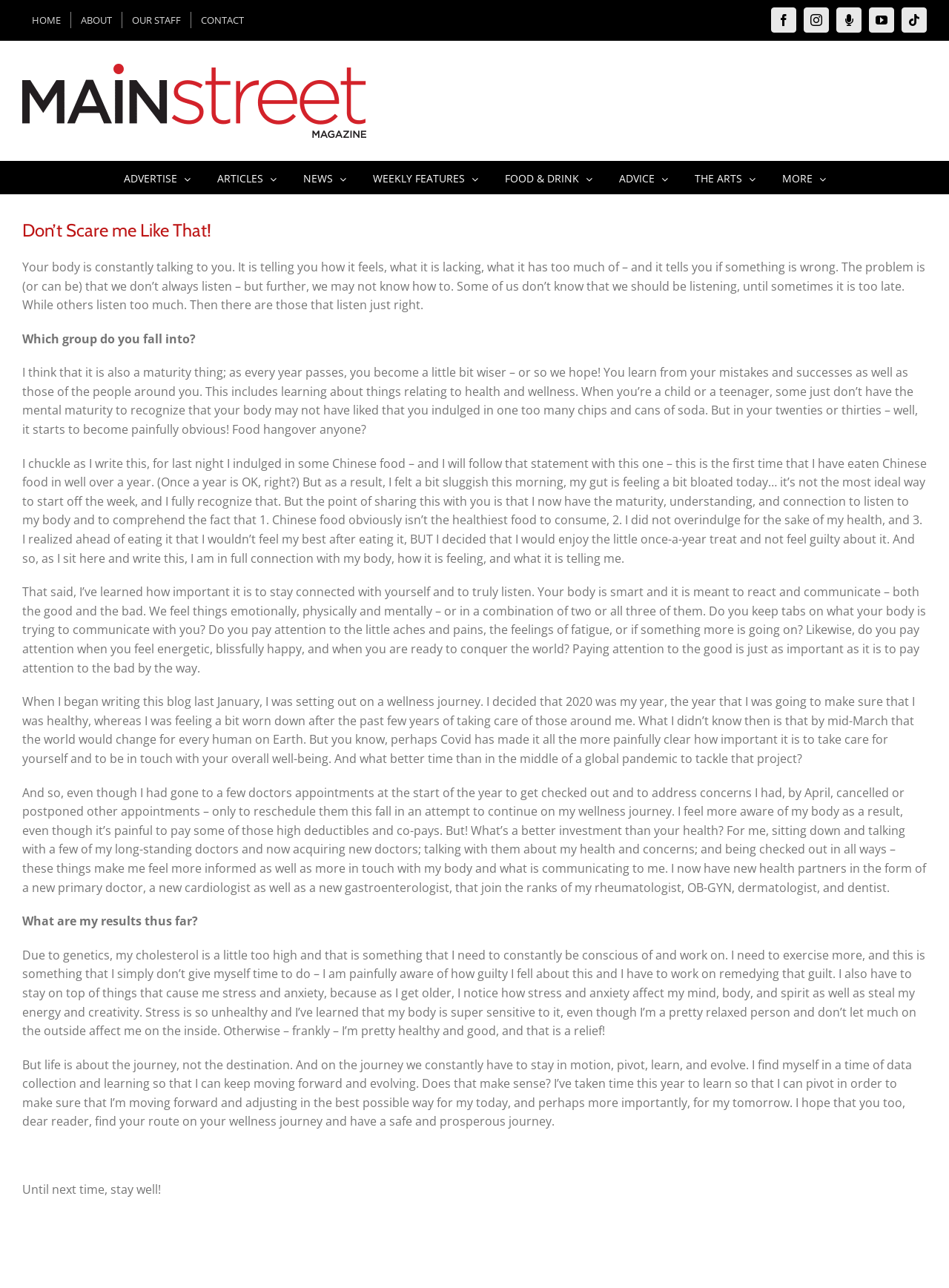Please identify the bounding box coordinates of the element's region that needs to be clicked to fulfill the following instruction: "Go to the CONTACT page". The bounding box coordinates should consist of four float numbers between 0 and 1, i.e., [left, top, right, bottom].

[0.202, 0.009, 0.267, 0.022]